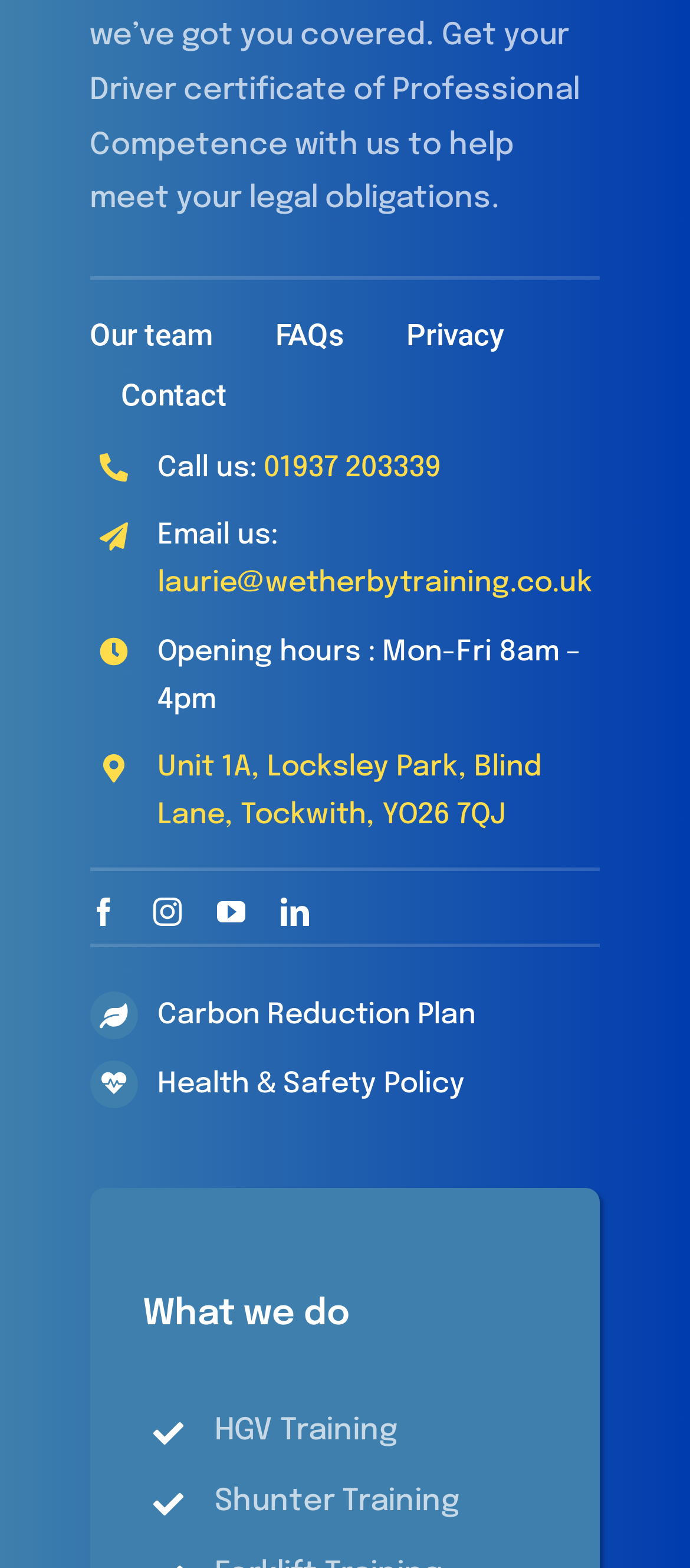Specify the bounding box coordinates of the region I need to click to perform the following instruction: "Check our FAQs". The coordinates must be four float numbers in the range of 0 to 1, i.e., [left, top, right, bottom].

[0.399, 0.197, 0.499, 0.232]